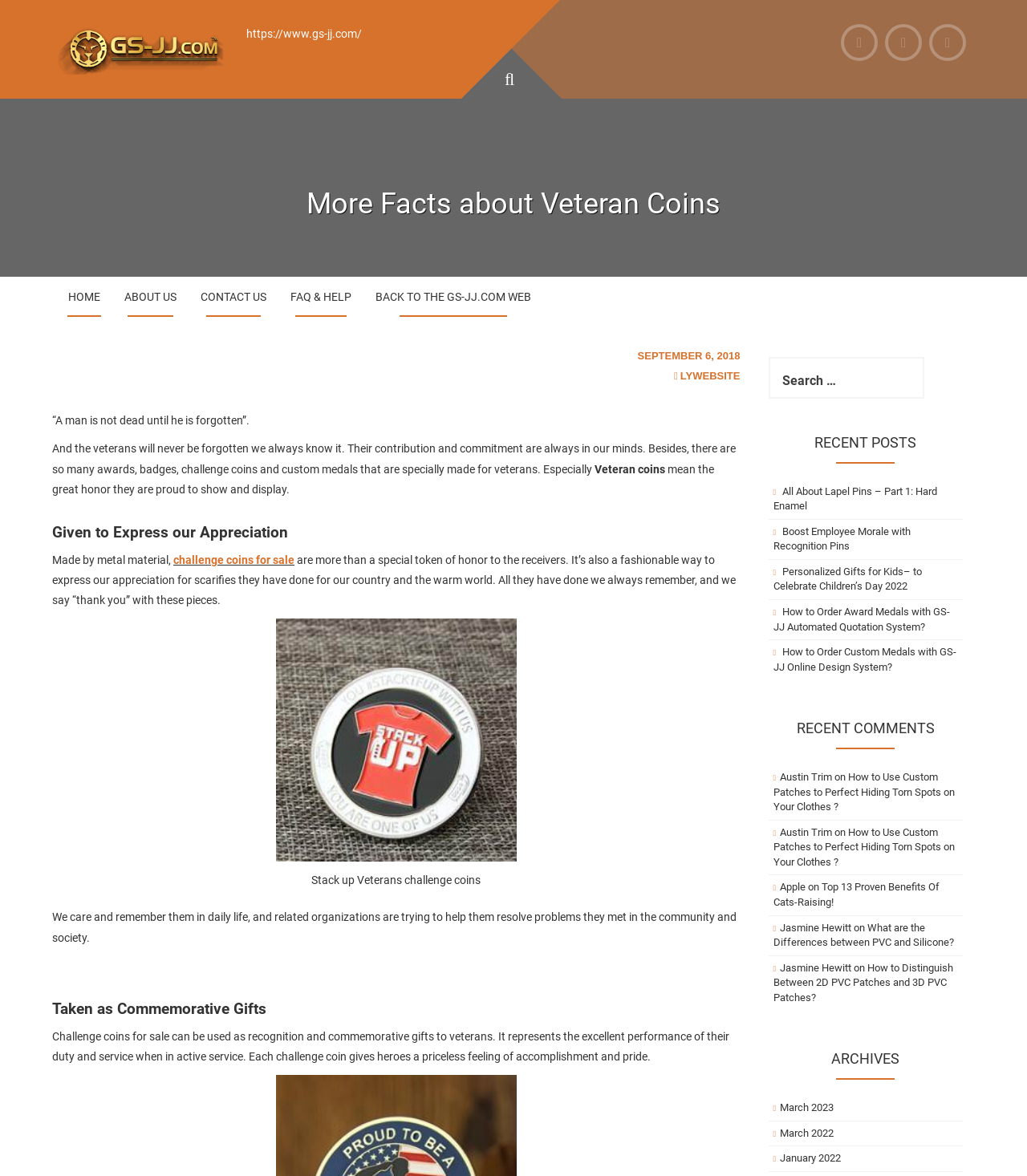Using the information in the image, give a comprehensive answer to the question: 
What is the topic of the first recent comment?

The first recent comment is from Austin Trim, and the link associated with the comment is 'How to Use Custom Patches to Perfect Hiding Torn Spots on Your Clothes?', which suggests that the topic of the comment is custom patches.